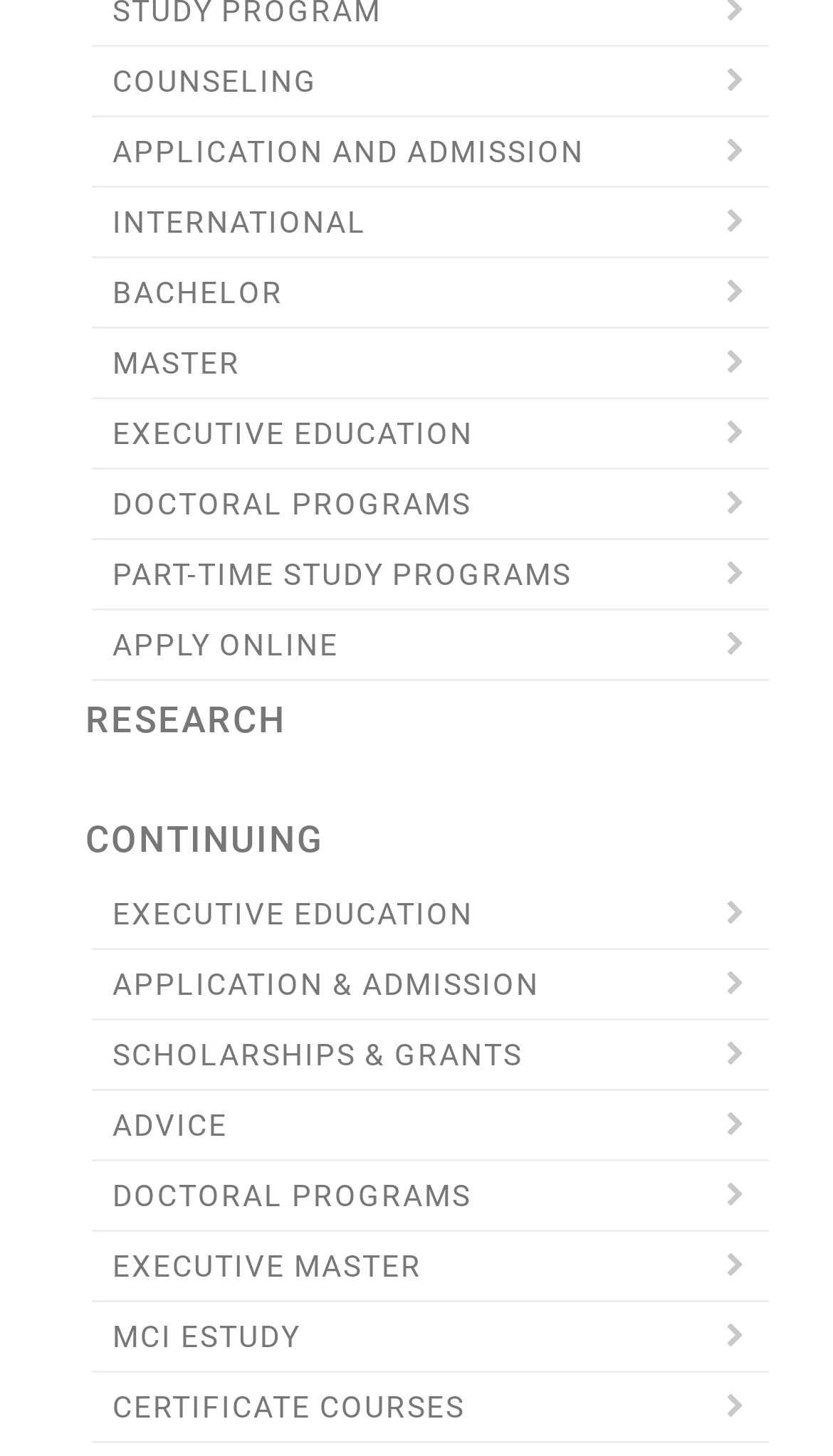Can you specify the bounding box coordinates of the area that needs to be clicked to fulfill the following instruction: "Explore EXECUTIVE EDUCATION"?

[0.109, 0.274, 0.923, 0.323]